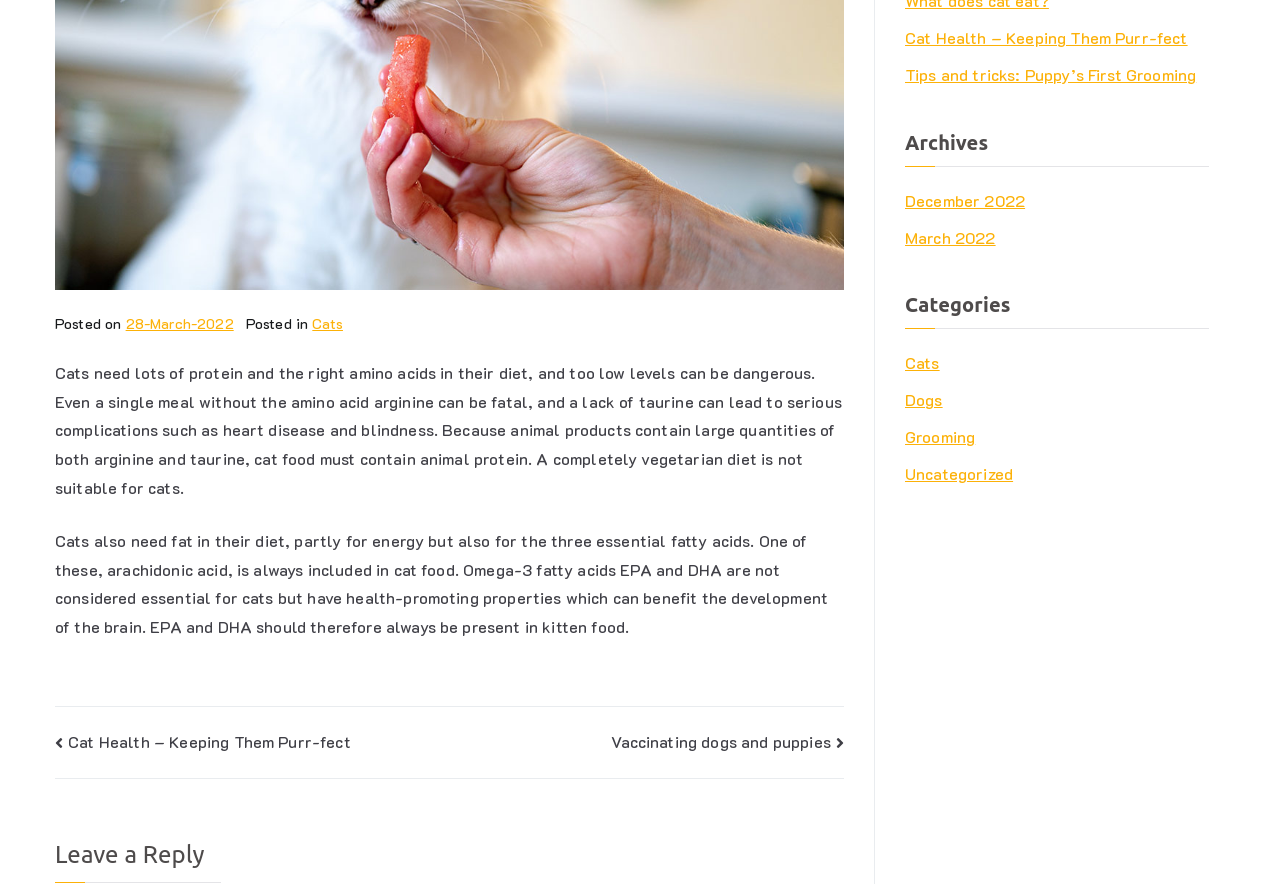Using the given description, provide the bounding box coordinates formatted as (top-left x, top-left y, bottom-right x, bottom-right y), with all values being floating point numbers between 0 and 1. Description: March 2022

[0.707, 0.253, 0.778, 0.285]